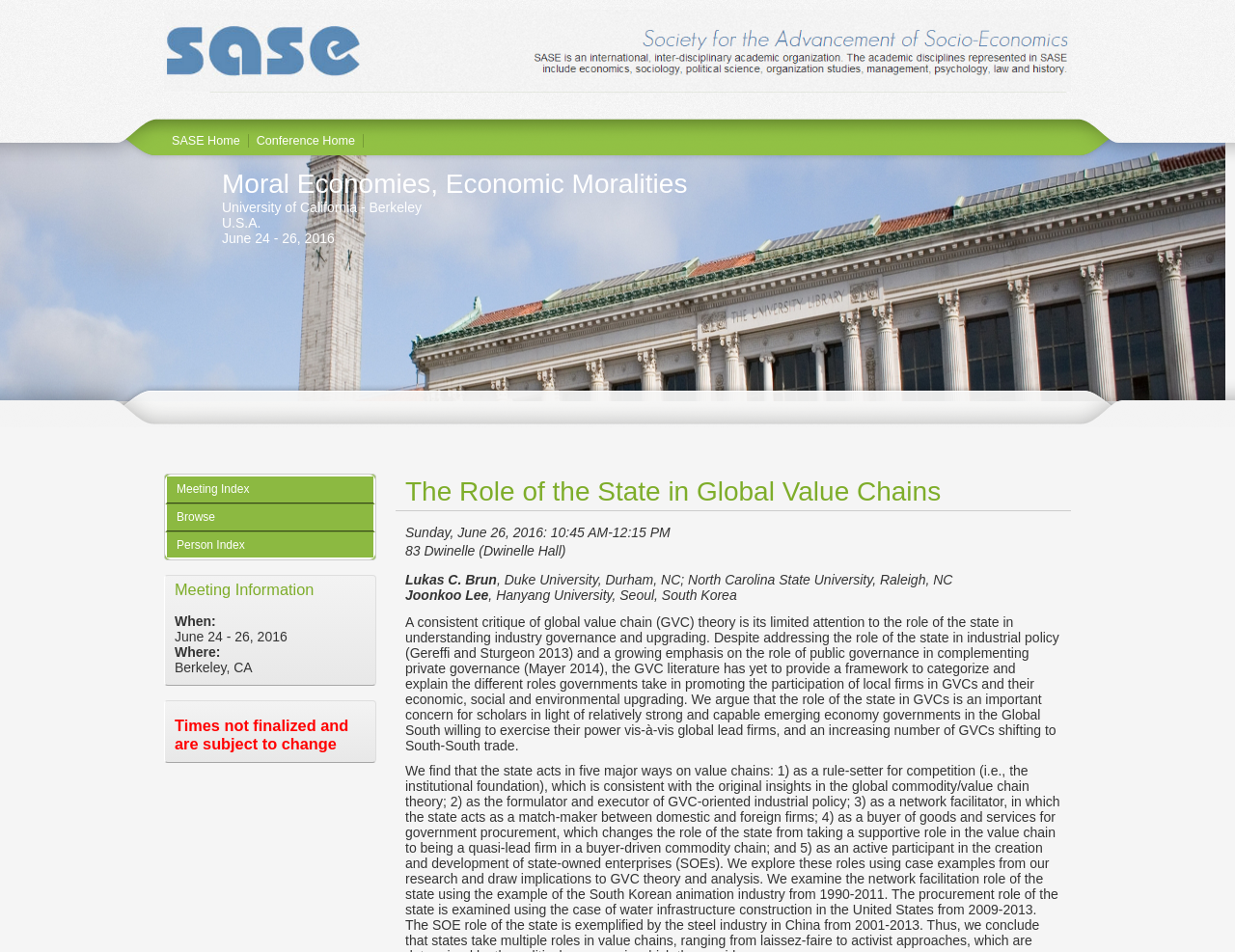What is the role of the state in global value chains?
Please give a detailed and elaborate explanation in response to the question.

I found the answer by reading the abstract of the paper, which discusses the role of the state in promoting the participation of local firms in global value chains.